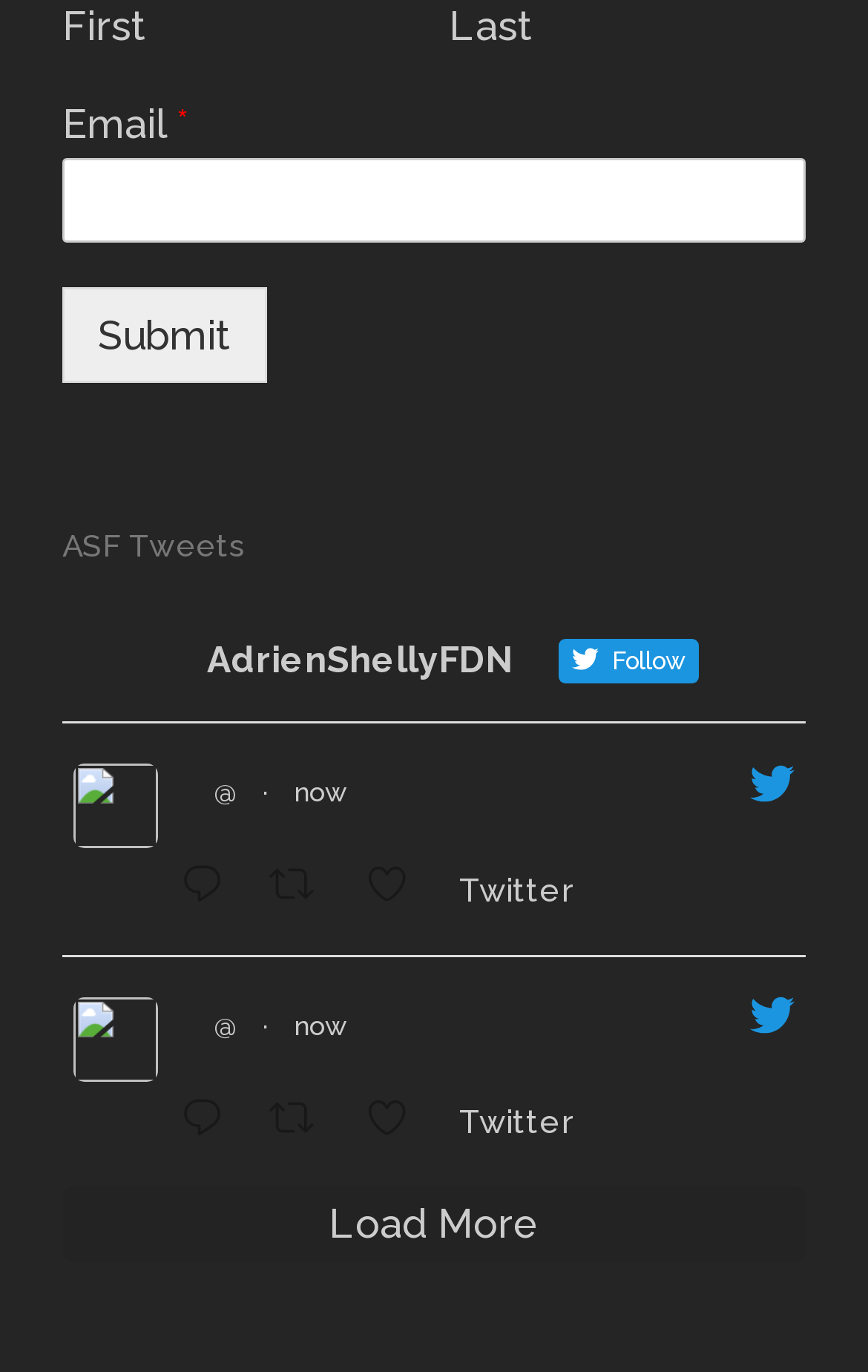By analyzing the image, answer the following question with a detailed response: What is the main topic of the webpage?

The heading 'ASF Tweets' is prominently displayed on the webpage, indicating that the main topic of the webpage is related to tweets from ASF.